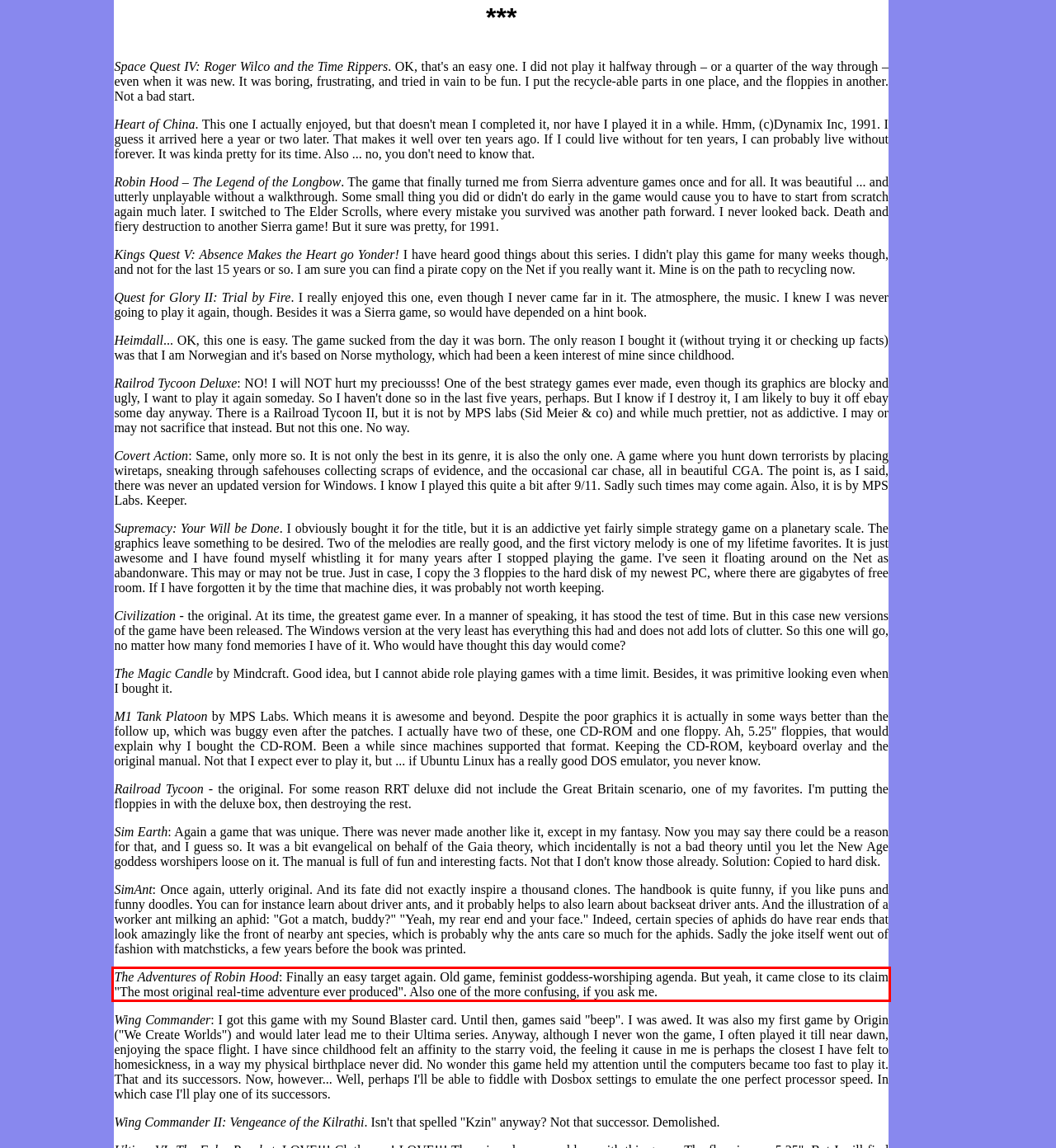Look at the provided screenshot of the webpage and perform OCR on the text within the red bounding box.

The Adventures of Robin Hood: Finally an easy target again. Old game, feminist goddess-worshiping agenda. But yeah, it came close to its claim "The most original real-time adventure ever produced". Also one of the more confusing, if you ask me.